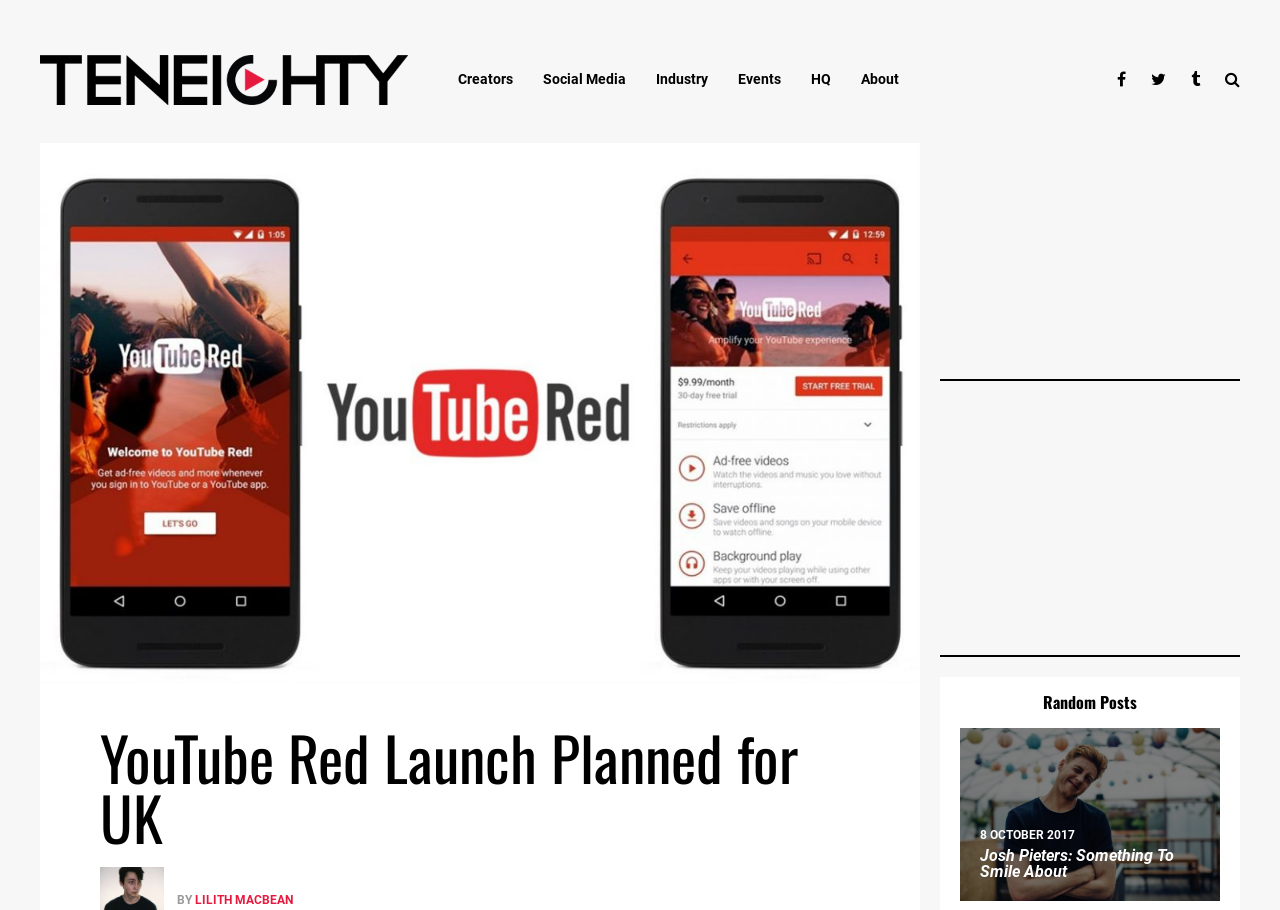Summarize the webpage with intricate details.

The webpage appears to be an article about YouTube Red's planned launch in the UK. At the top, there are two layout tables, one on the left and one on the right, which likely contain navigation or menu options. The right layout table has three links with icons, possibly representing social media or sharing options.

Below these tables, the main content of the article begins. The title "YouTube Red Launch Planned for UK" is prominently displayed as a heading. Underneath the title, there is a byline with the author's name, "LILITH MACBEAN".

To the right of the article, there are two advertisements, one above the other, taking up a significant portion of the page. These ads are contained within iframes.

Further down the page, there is a section titled "Random Posts" with a link to an article titled "Josh Pieters: Something To Smile About" dated 8 October 2017. This section likely contains related or recommended articles.

Overall, the webpage has a clear structure, with the main article content on the left and advertisements and related content on the right.